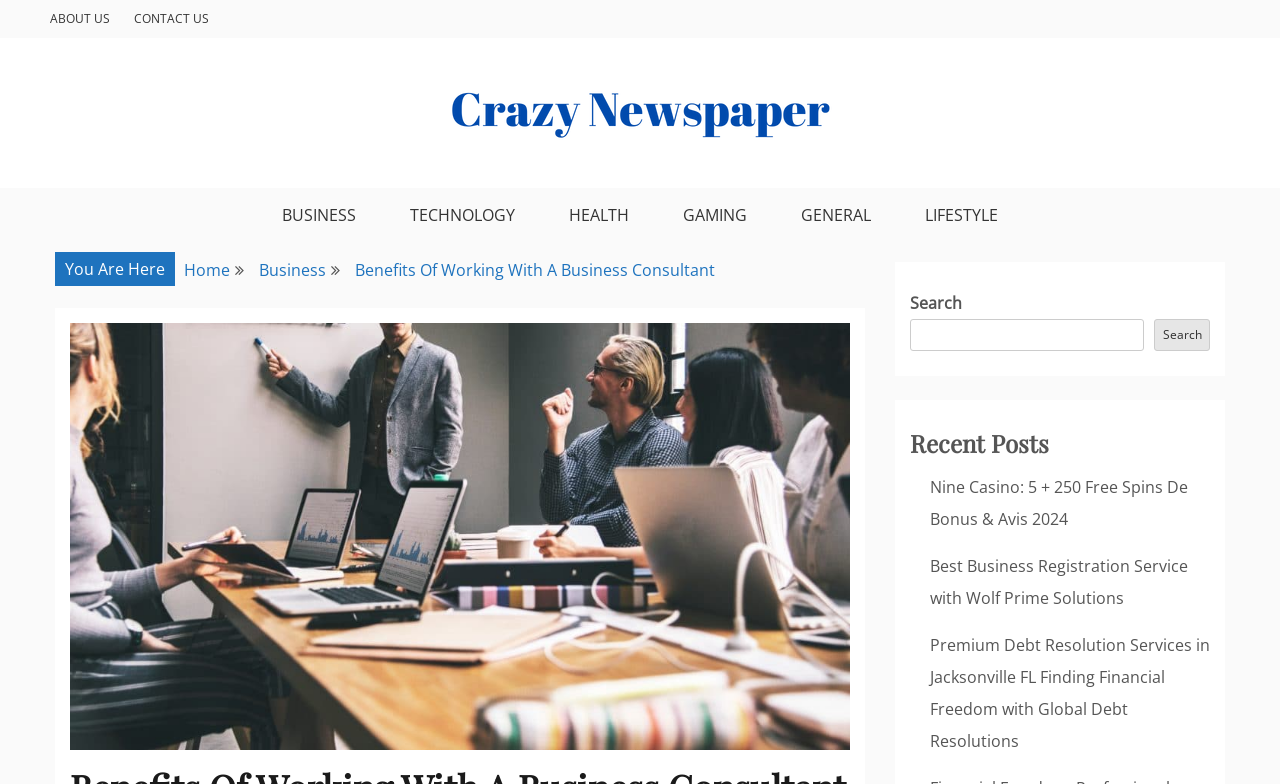Generate a comprehensive description of the webpage.

The webpage is about Crazy Newspaper, a news website that provides various categories of news articles. At the top left corner, there are links to "ABOUT US" and "CONTACT US". Next to them, there is a link to the website's logo, "Crazy Newspaper", which is accompanied by an image of the logo. Below the logo, there is a static text "All about the news".

On the top right corner, there are links to different news categories, including "BUSINESS", "TECHNOLOGY", "HEALTH", "GAMING", "GENERAL", and "LIFESTYLE". Below these links, there is a "You Are Here" static text, followed by a navigation section with breadcrumbs, showing the current page's location in the website's hierarchy.

On the right side of the page, there is a search bar with a "Search" button. Below the search bar, there is a heading "Recent Posts", followed by a list of three news article links, including "Nine Casino: 5 + 250 Free Spins De Bonus & Avis 2024", "Best Business Registration Service with Wolf Prime Solutions", and "Premium Debt Resolution Services in Jacksonville FL Finding Financial Freedom with Global Debt Resolutions".